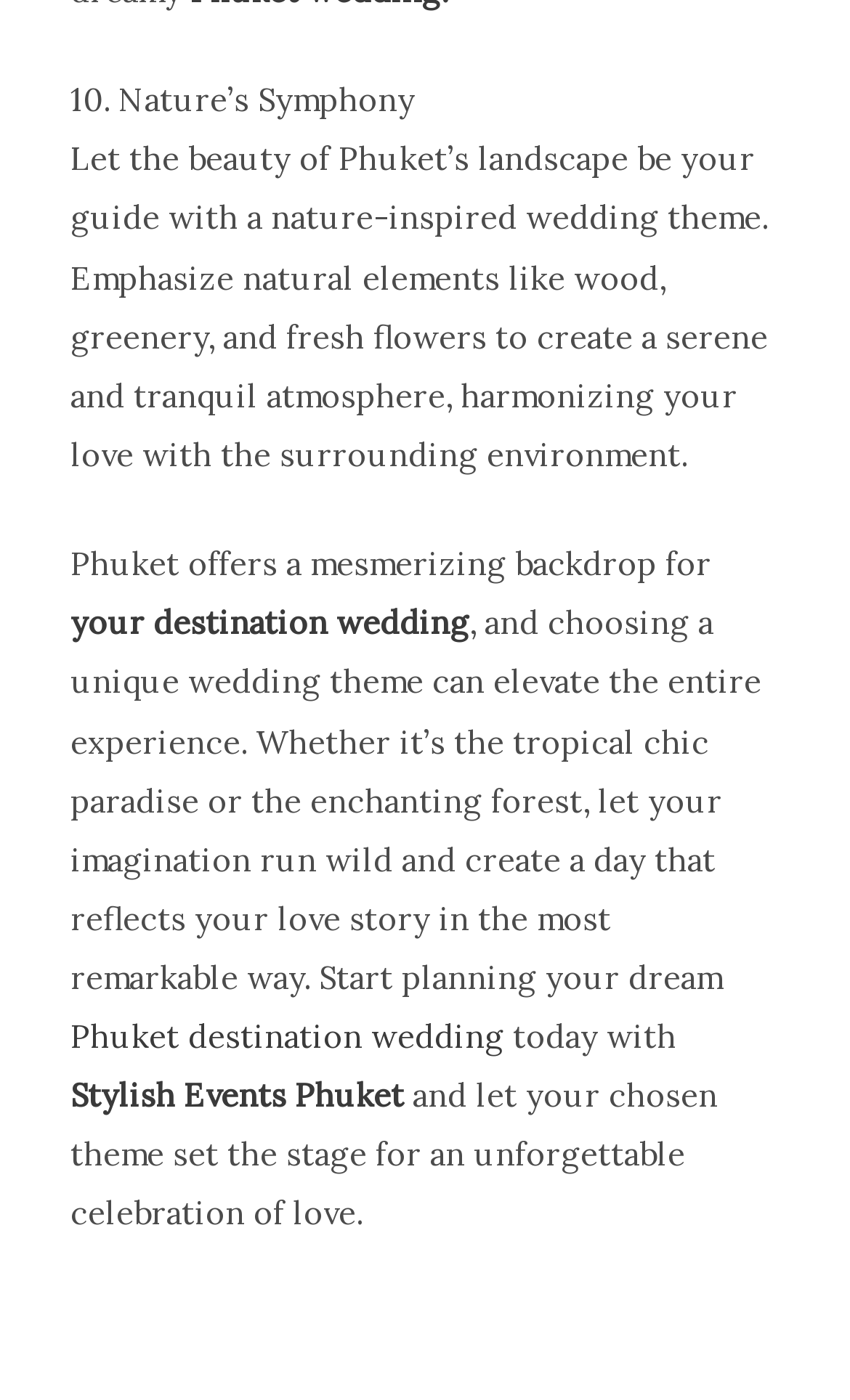Based on the image, provide a detailed and complete answer to the question: 
What is the tone of the atmosphere described?

The text mentions 'create a serene and tranquil atmosphere, harmonizing your love with the surrounding environment', indicating that the tone of the atmosphere described is serene and tranquil.